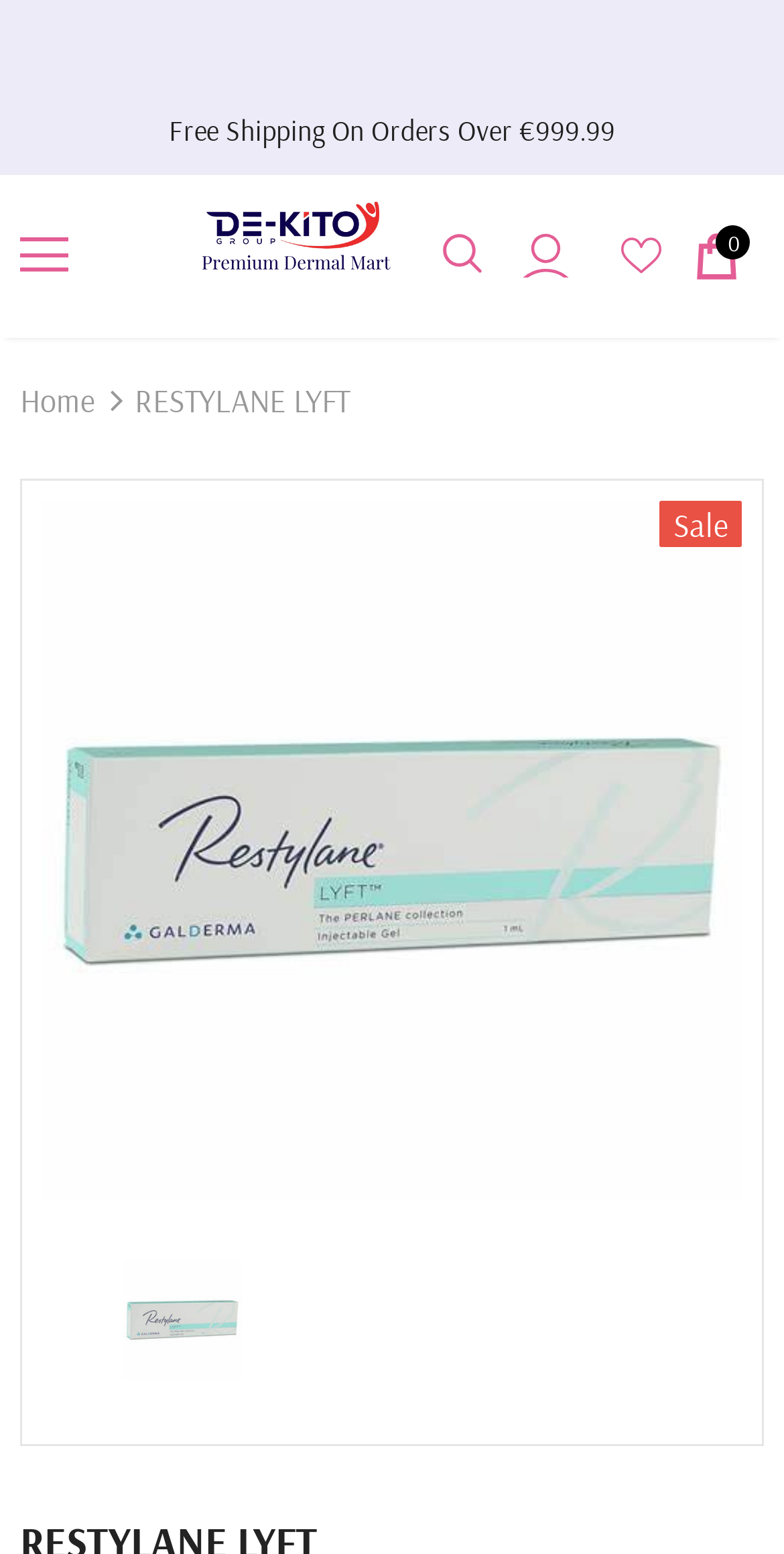Please indicate the bounding box coordinates for the clickable area to complete the following task: "Click on the menu icon". The coordinates should be specified as four float numbers between 0 and 1, i.e., [left, top, right, bottom].

[0.026, 0.149, 0.087, 0.18]